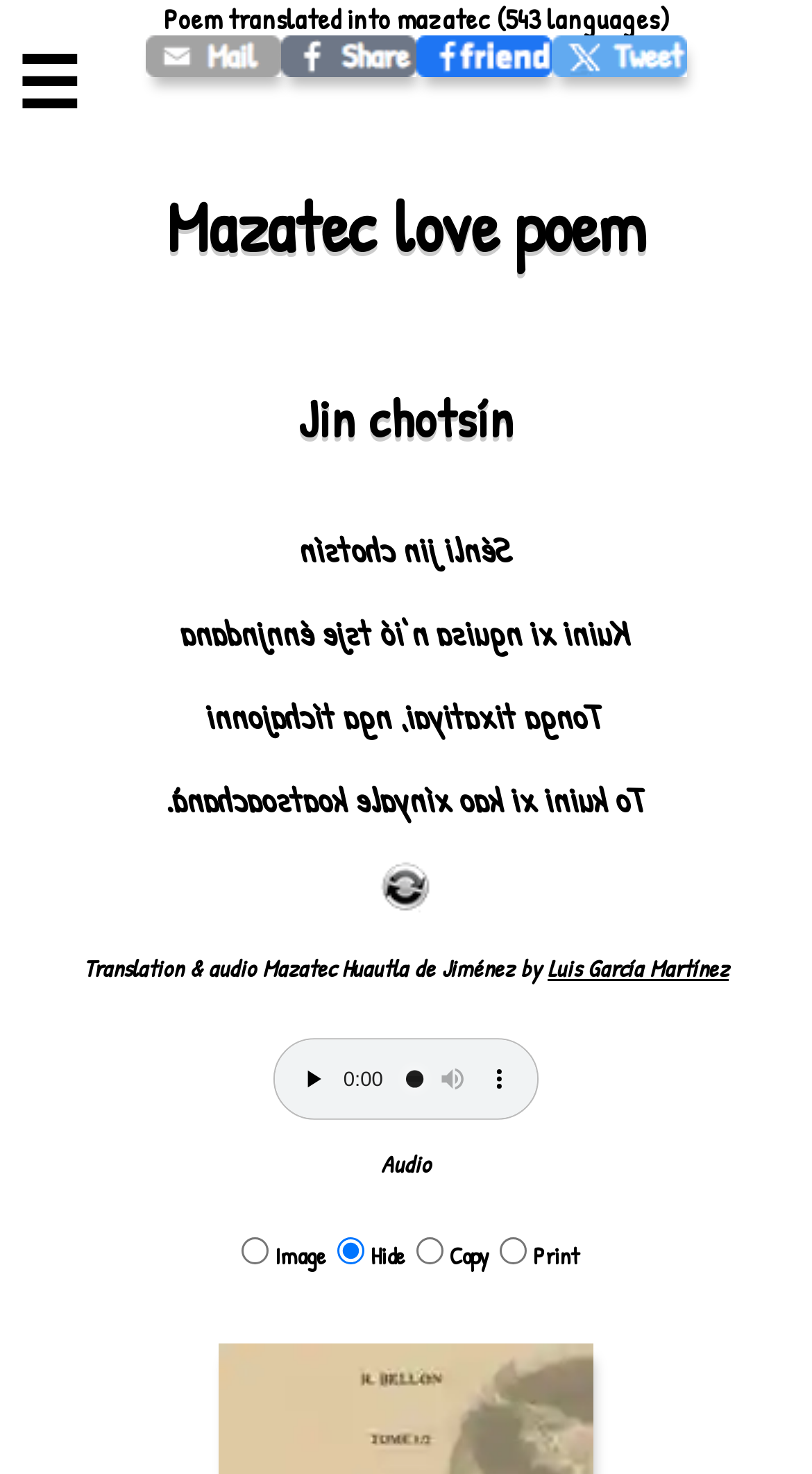Answer the question using only a single word or phrase: 
What is the purpose of the audio controls?

To play audio